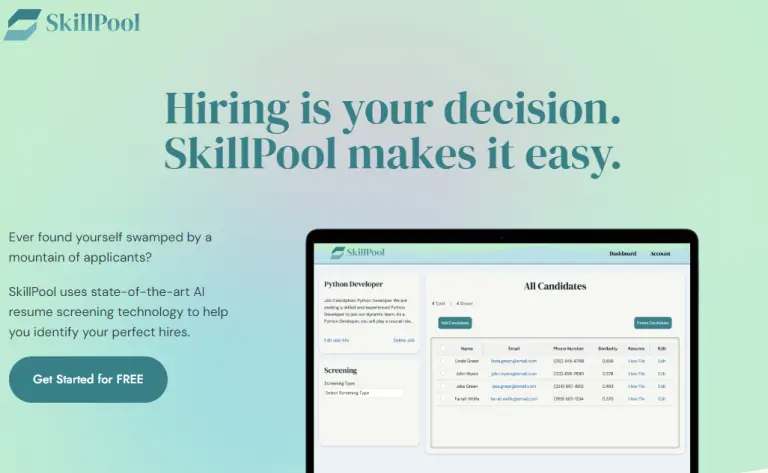Offer a detailed explanation of the image's components.

The image showcases the SkillPool AI-powered resume screening platform, designed to simplify the hiring process for employers. The background features a gradient of soft colors, creating an inviting atmosphere. Prominently displayed is a laptop, highlighting the user interface that outlines candidate information for a Python Developer position. Key elements include a header stating "Hiring is your decision. SkillPool makes it easy," which emphasizes the empowerment of employers in the hiring process. Below, a brief description notes how SkillPool utilizes advanced AI technology to streamline applicant screening, making it easier to identify suitable candidates. A call-to-action button invites users to "Get Started for FREE," enhancing the platform's accessibility. The layout and design convey a modern, user-friendly approach to recruitment, aligning with SkillPool’s goal of transforming the hiring experience.